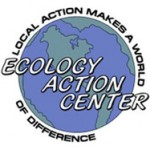What is the tagline of the Ecology Action Center?
Using the information from the image, provide a comprehensive answer to the question.

The tagline 'LOCAL ACTION MAKES A WORLD OF DIFFERENCE' surrounds the organization's name, emphasizing the importance of grassroots actions in fostering significant changes at a global scale.